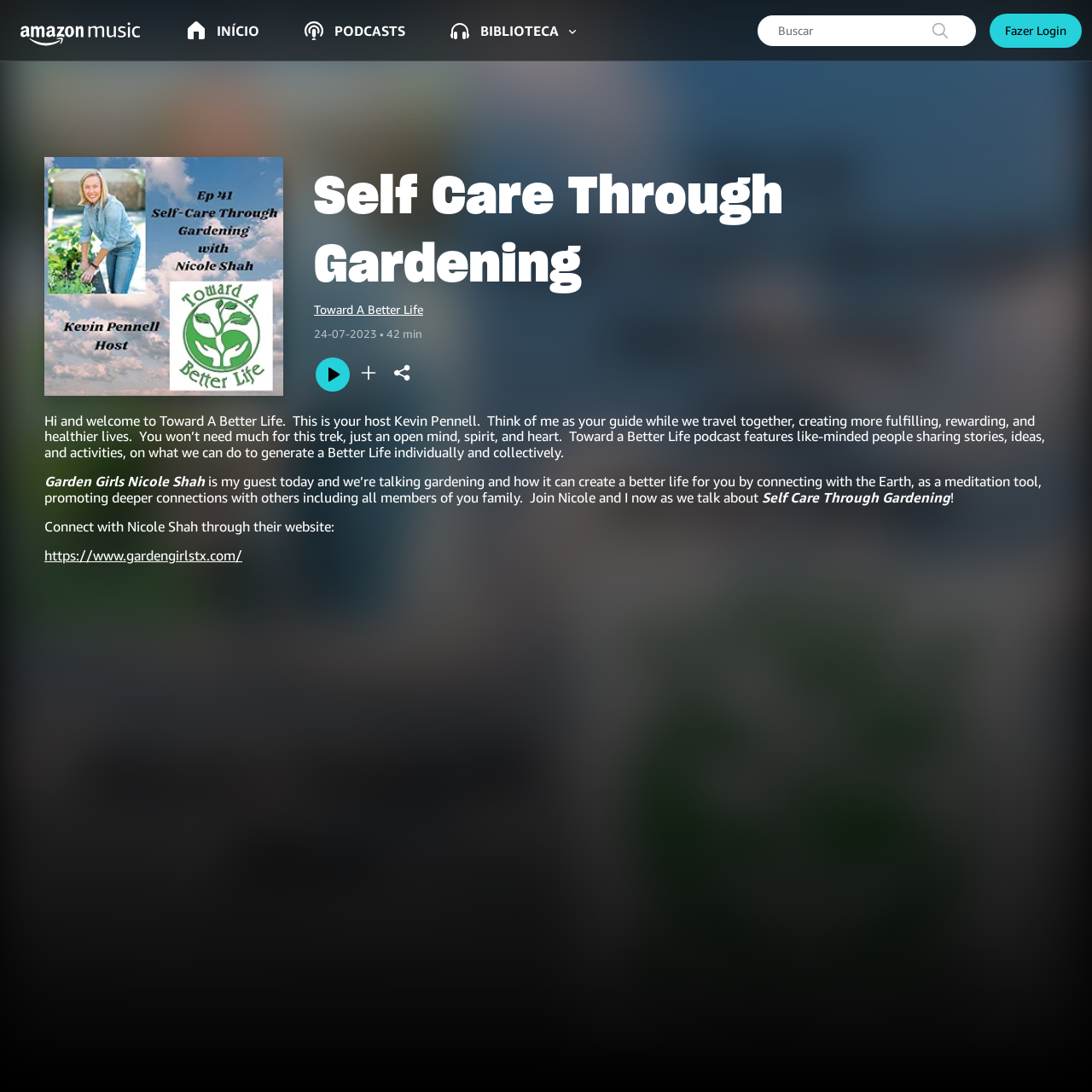What is the topic of discussion in this episode?
Provide a detailed and well-explained answer to the question.

The topic of discussion in this episode is gardening, as mentioned in the static text 'we’re talking gardening and how it can create a better life for you by connecting with the Earth, as a meditation tool, promoting deeper connections with others including all members of you family.' which is a part of the episode description.